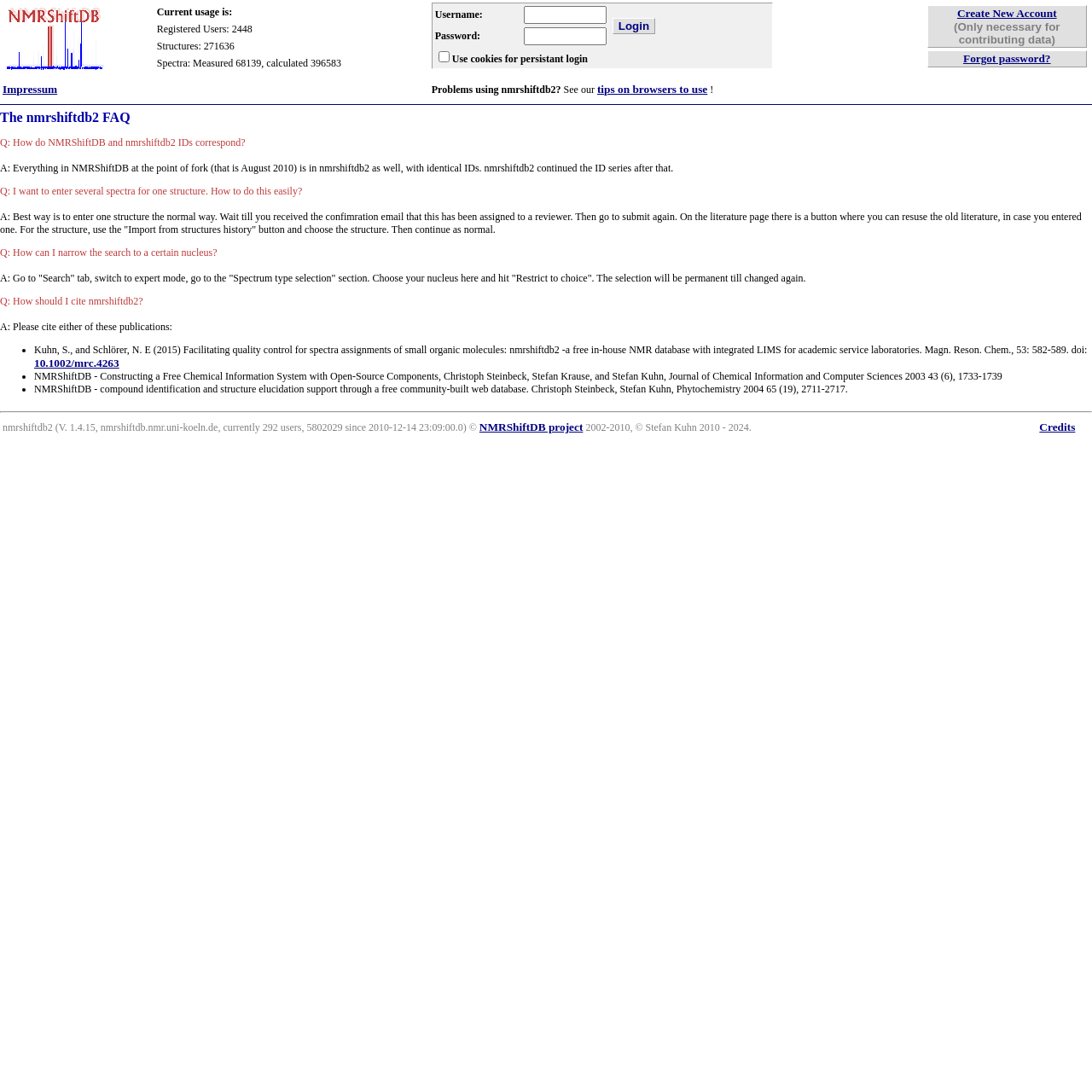Highlight the bounding box coordinates of the region I should click on to meet the following instruction: "Enter username".

[0.48, 0.005, 0.555, 0.022]